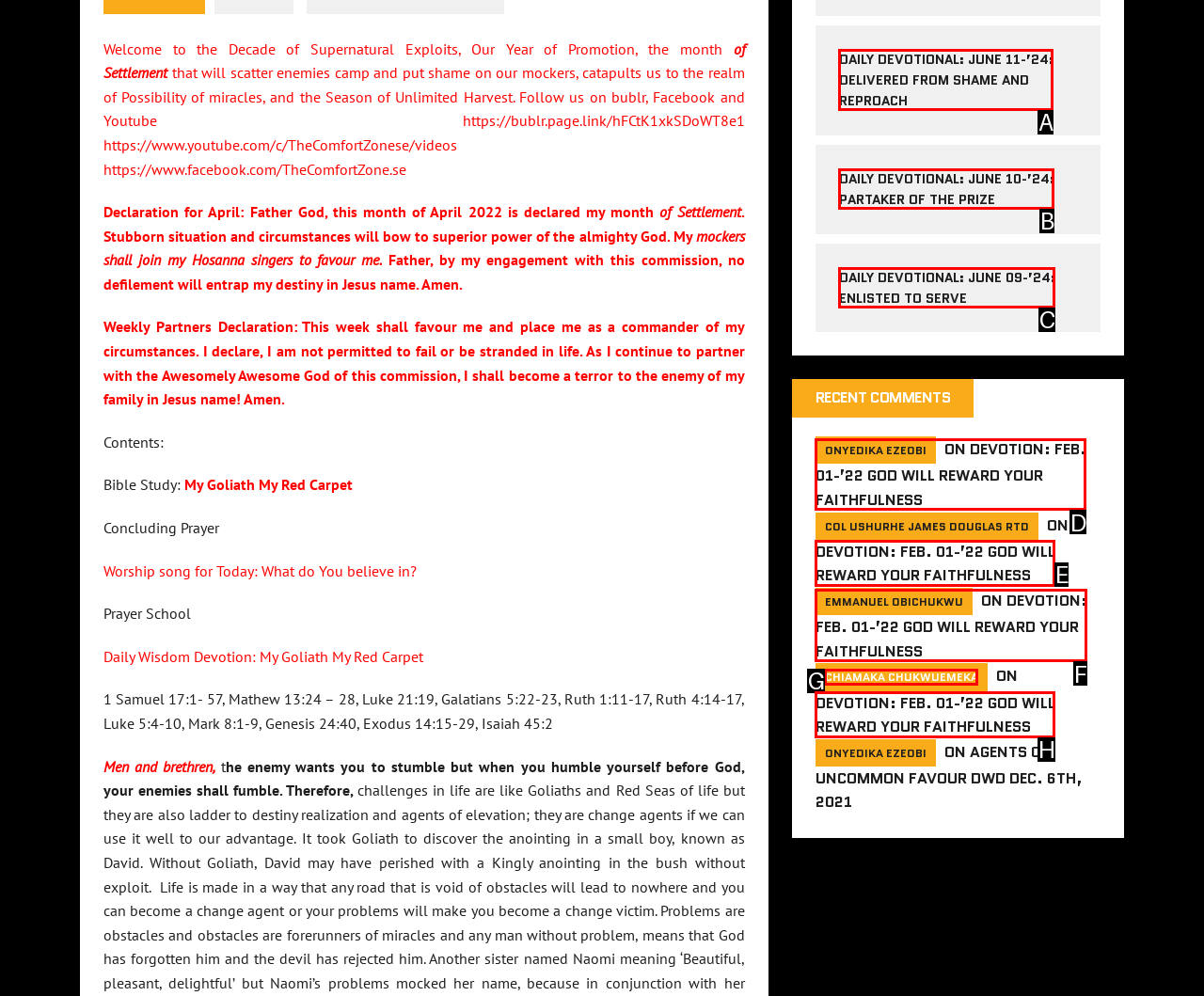Determine which HTML element best suits the description: Chiamaka Chukwuemeka. Reply with the letter of the matching option.

G